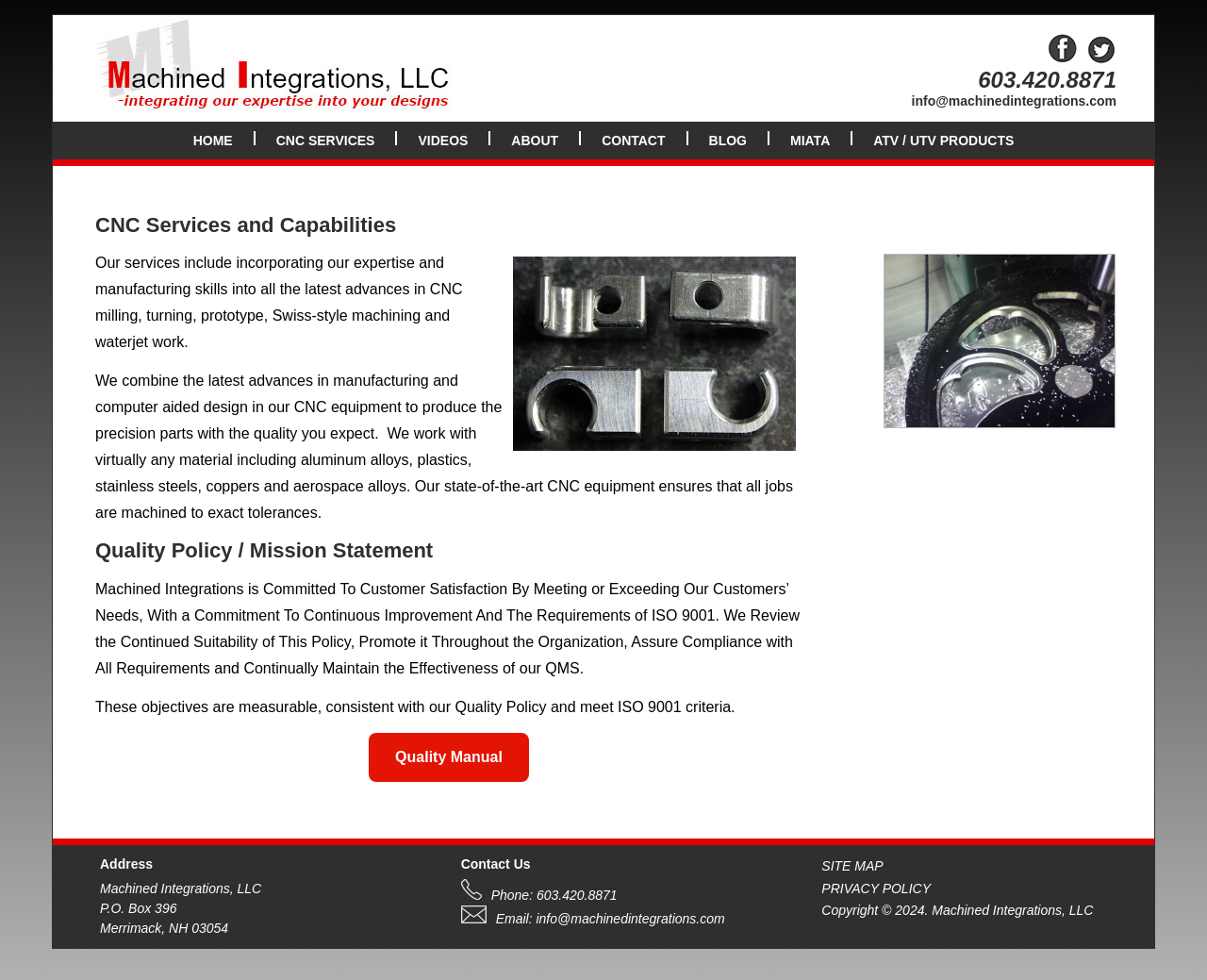Please extract the webpage's main title and generate its text content.

CNC Services and Capabilities